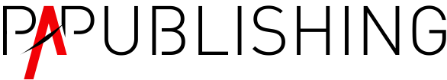What does the logo of 'PApublishing' symbolize?
Please utilize the information in the image to give a detailed response to the question.

The logo of 'PApublishing' symbolizes empowerment and professionalism within the entrepreneurial community, as it is positioned in the context of a website dedicated to guiding individuals in enhancing their work-from-home business success.